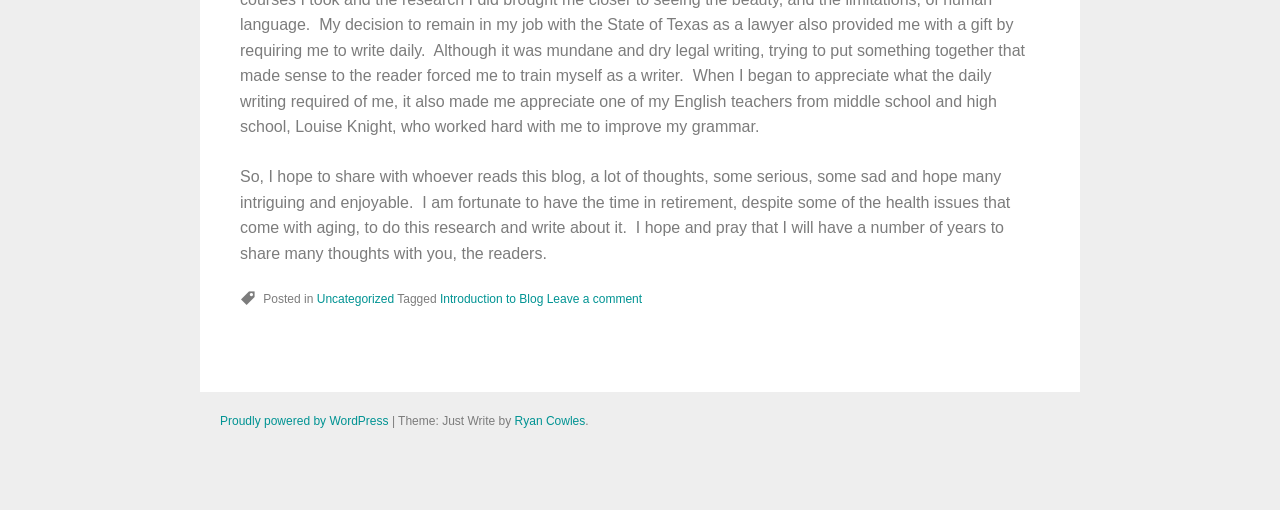Locate the bounding box of the UI element with the following description: "Ryan Cowles".

[0.402, 0.813, 0.457, 0.84]